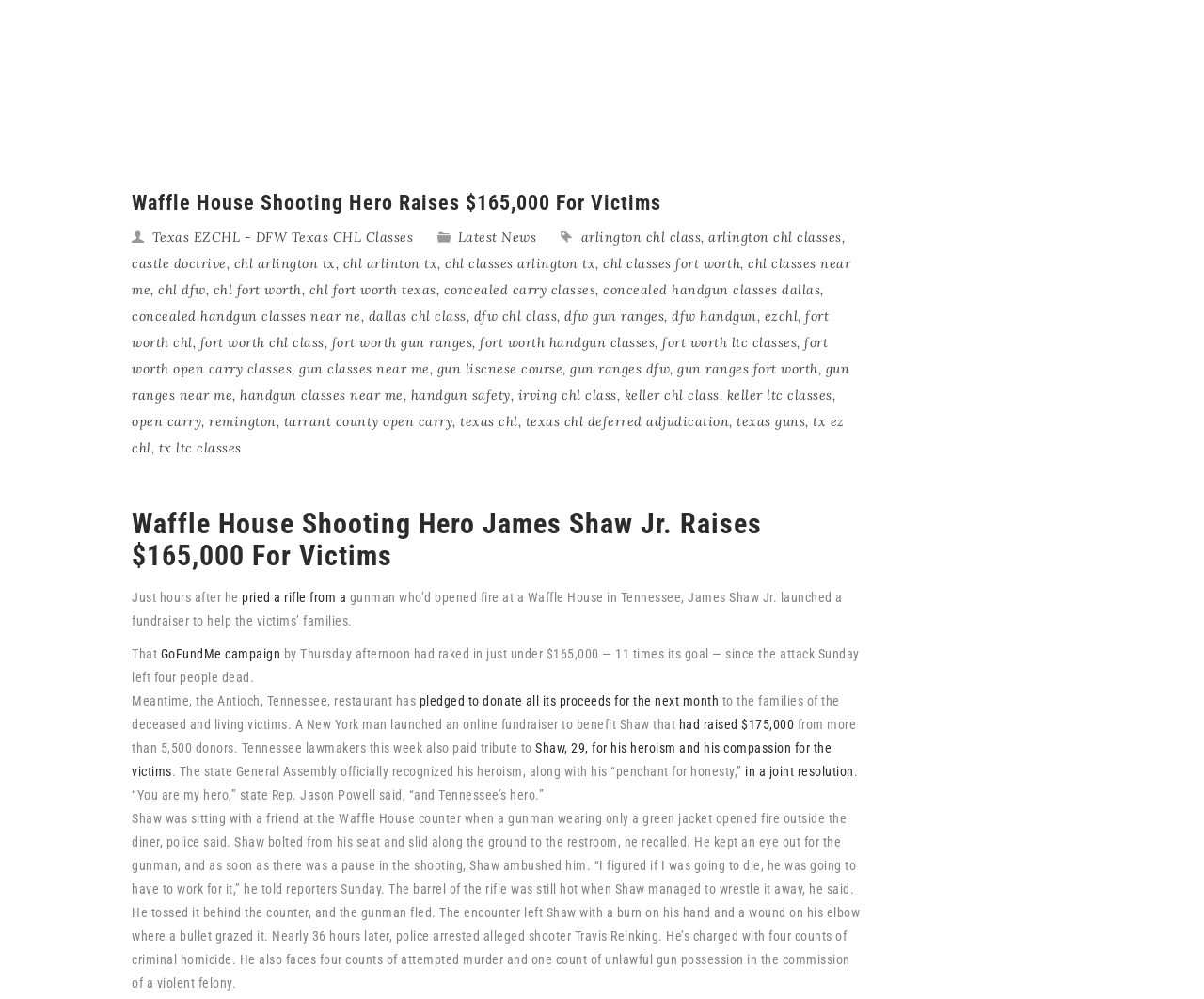Provide a brief response to the question using a single word or phrase: 
What is James Shaw Jr. raising money for?

Victims' families